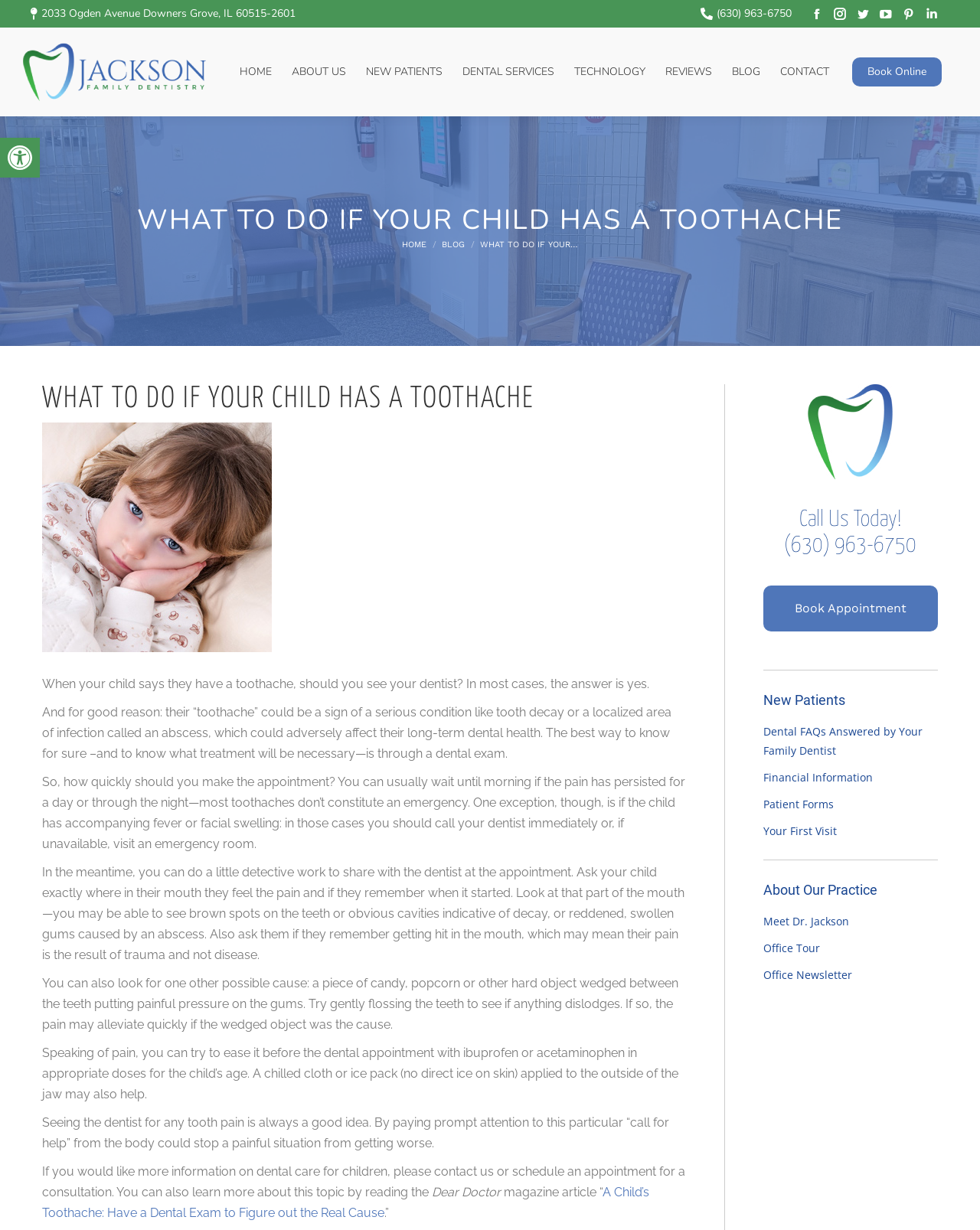What is the phone number of Jackson Family Dentistry?
Answer the question based on the image using a single word or a brief phrase.

(630) 963-6750